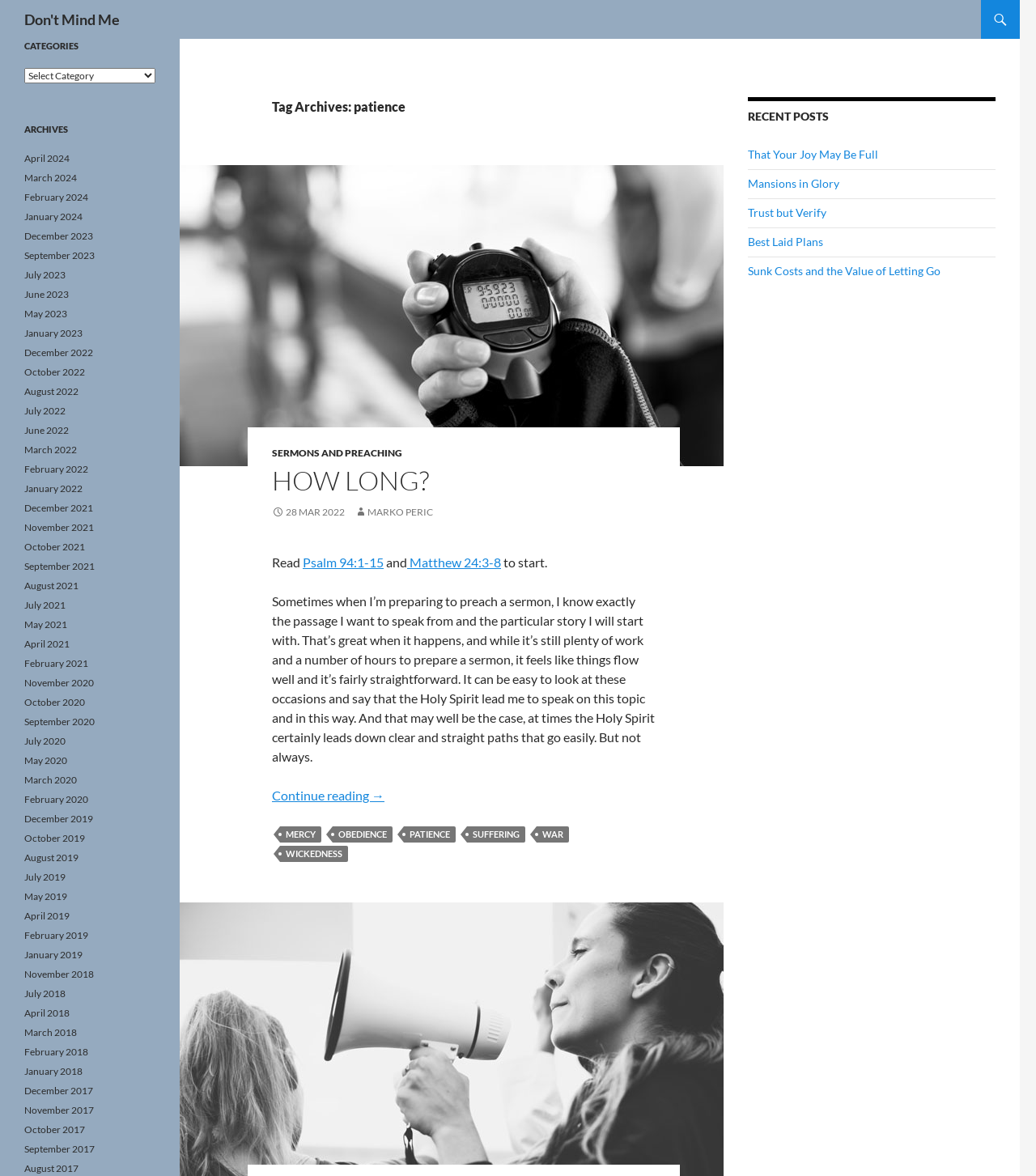Identify the main heading of the webpage and provide its text content.

Don't Mind Me